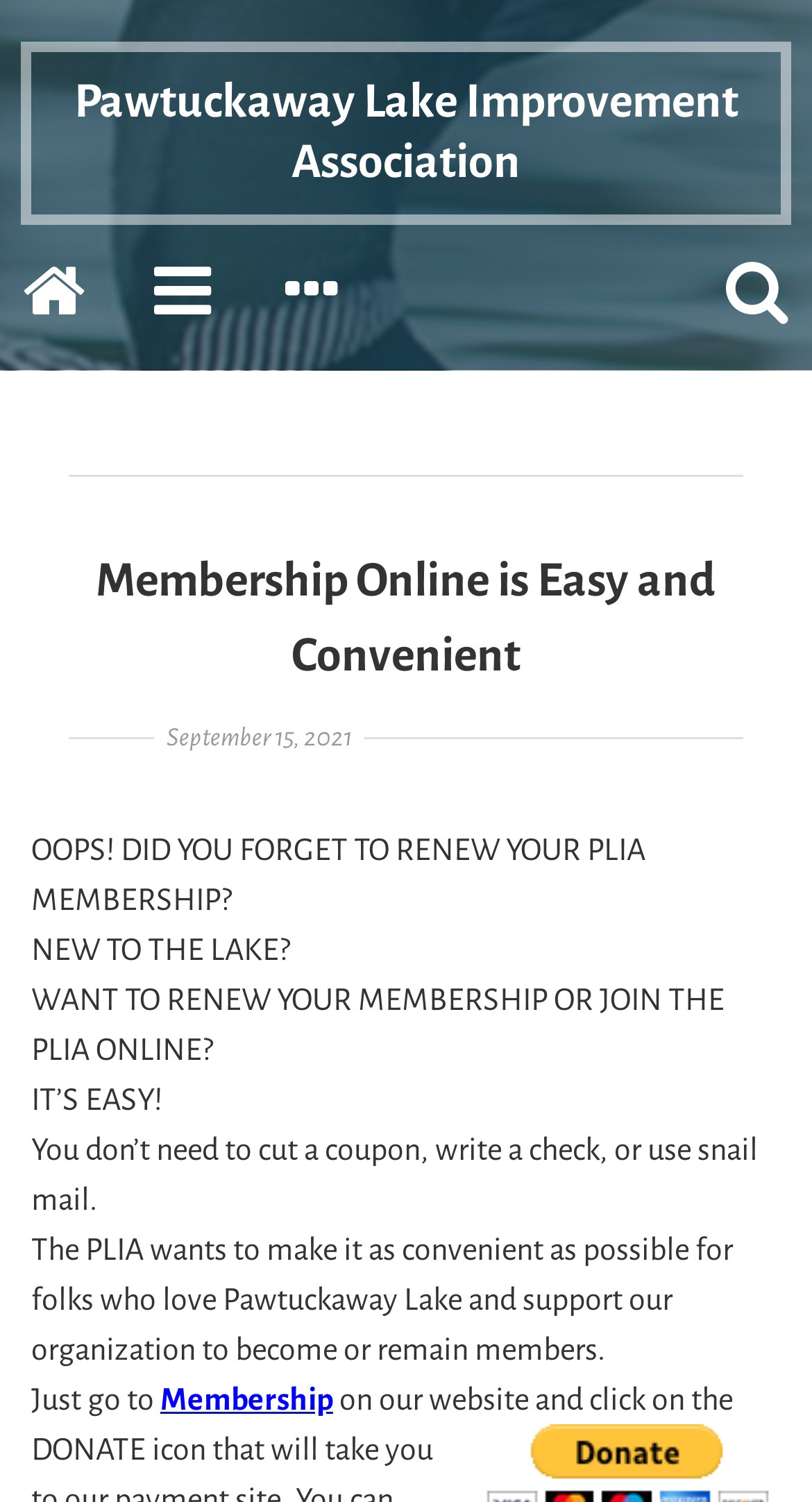Please give a short response to the question using one word or a phrase:
What is the name of the lake mentioned on this webpage?

Pawtuckaway Lake